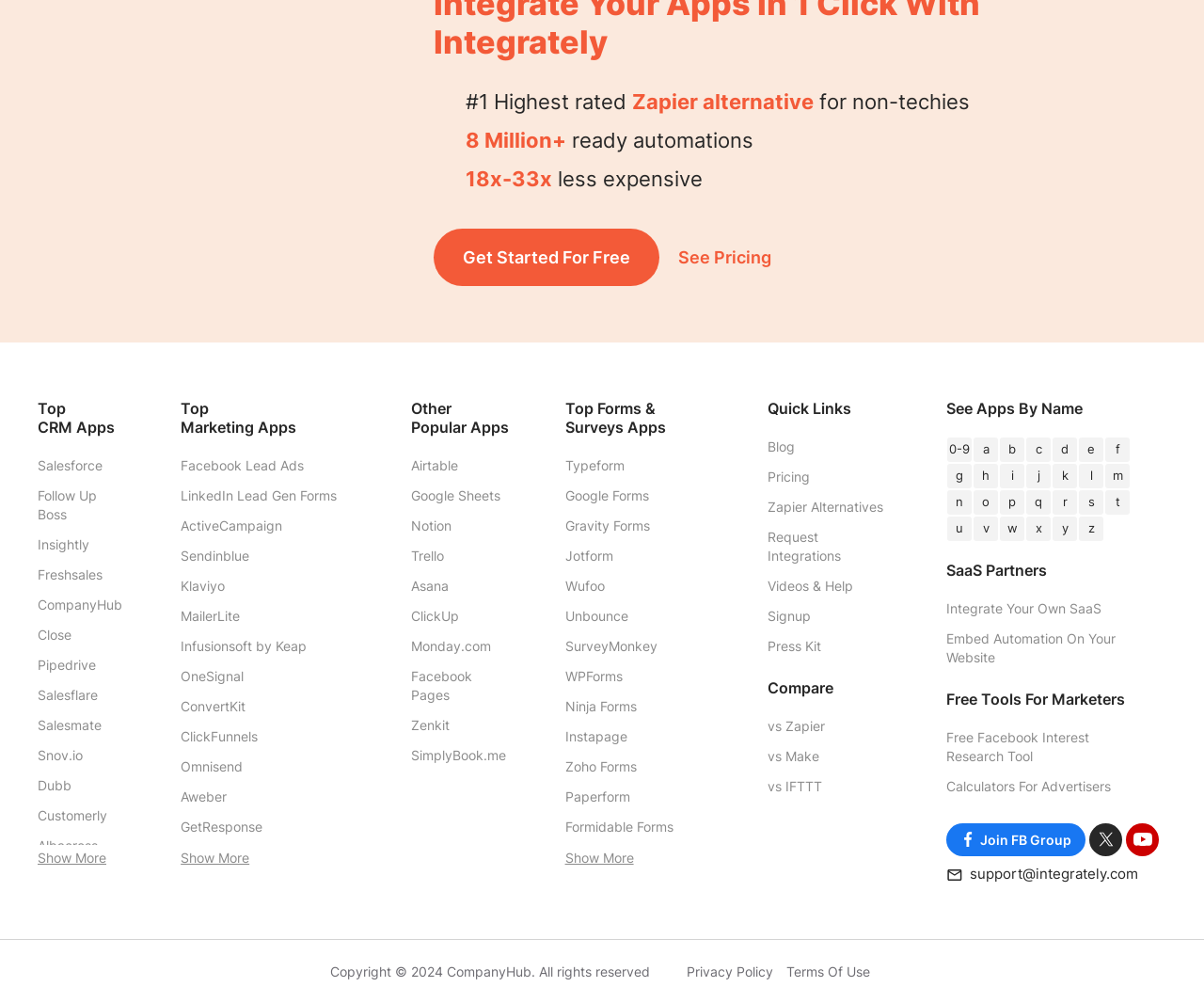Using floating point numbers between 0 and 1, provide the bounding box coordinates in the format (top-left x, top-left y, bottom-right x, bottom-right y). Locate the UI element described here: Klaviyo

[0.15, 0.576, 0.187, 0.592]